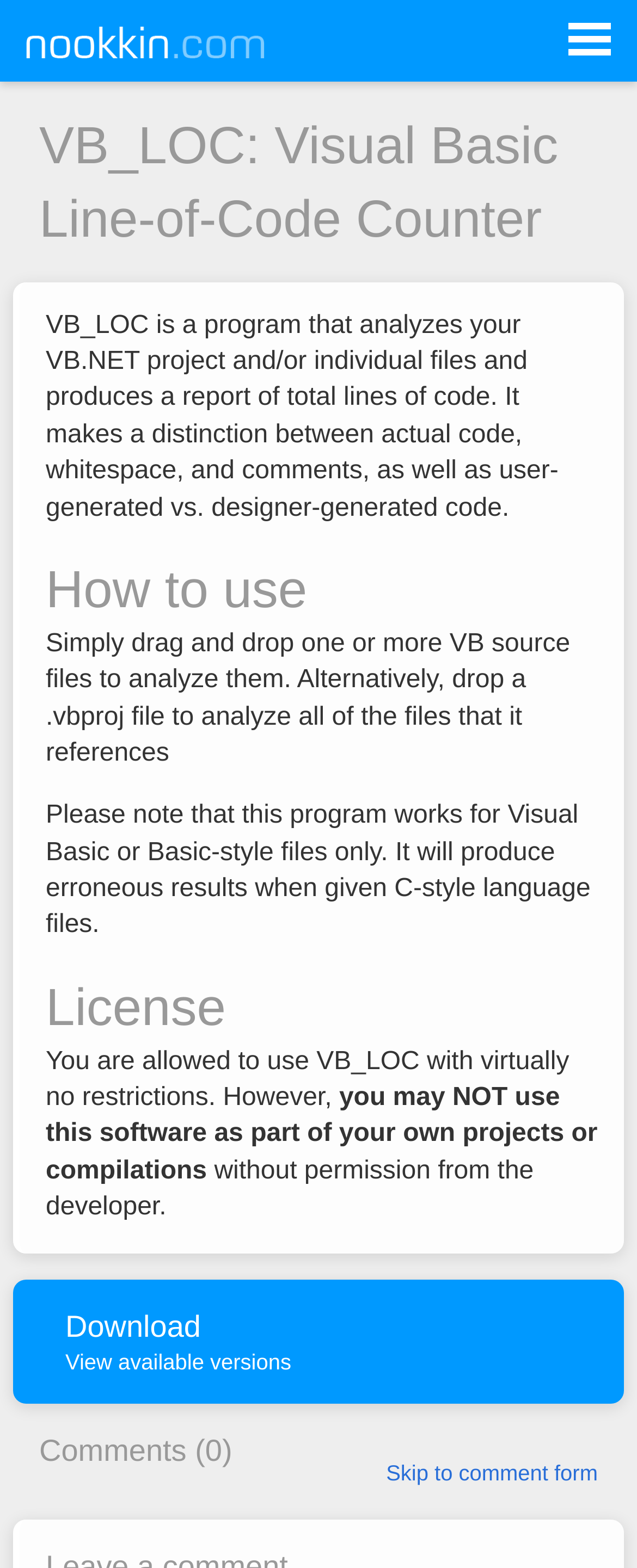Give a concise answer of one word or phrase to the question: 
How many comments are there on this webpage?

0